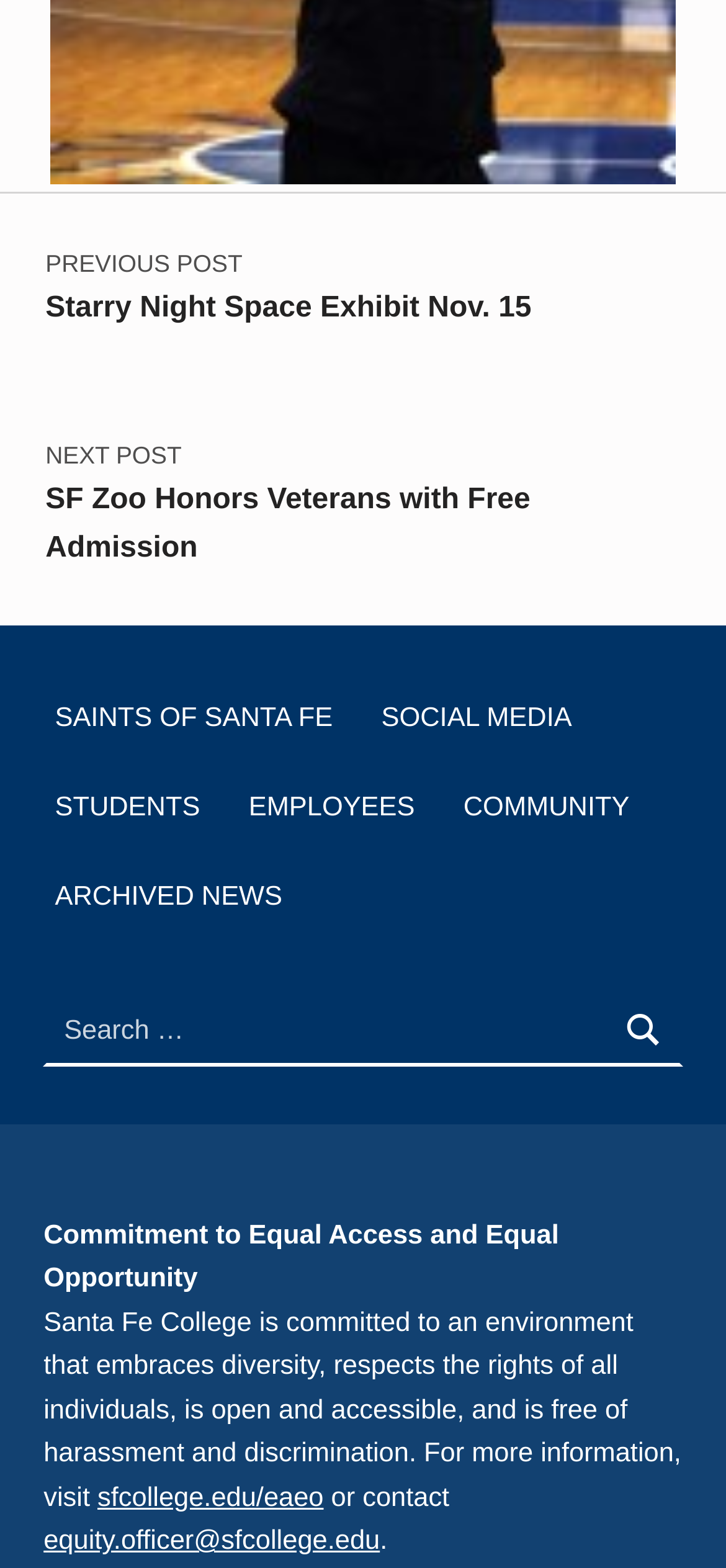Give the bounding box coordinates for this UI element: "Employees". The coordinates should be four float numbers between 0 and 1, arranged as [left, top, right, bottom].

[0.327, 0.492, 0.587, 0.537]